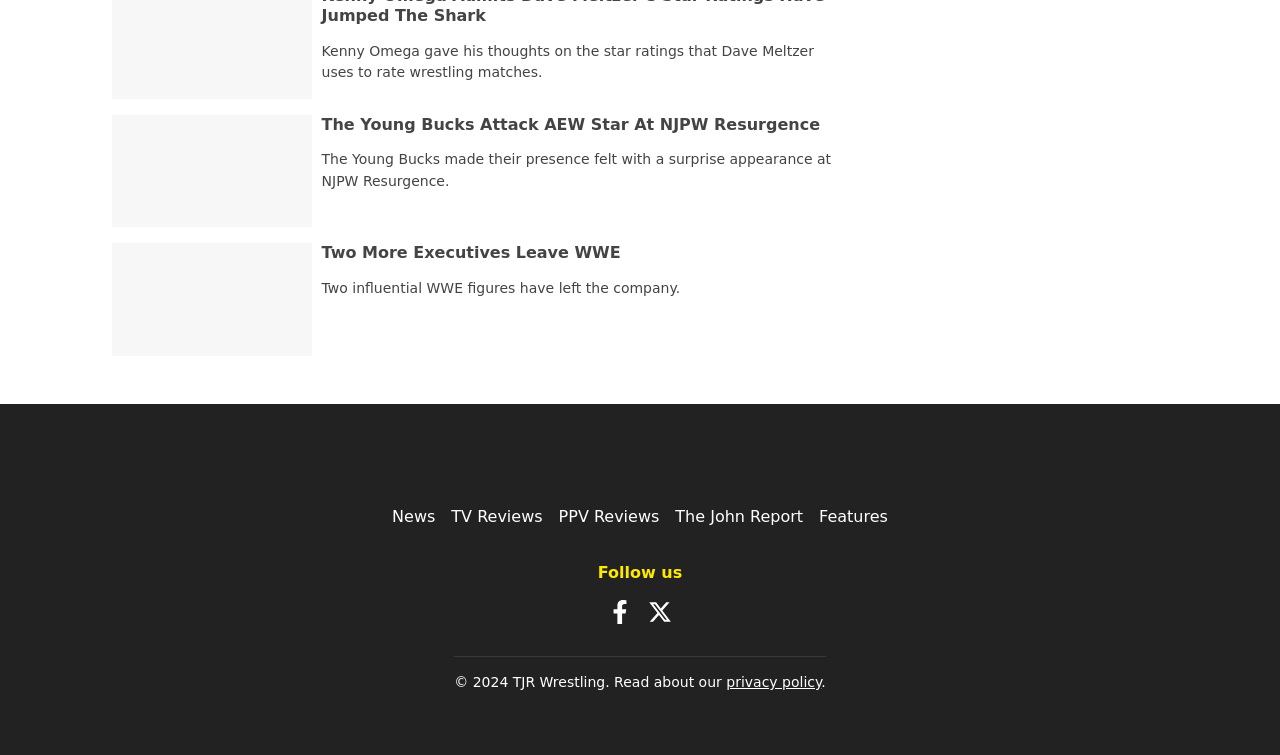Determine the coordinates of the bounding box that should be clicked to complete the instruction: "Read about privacy policy". The coordinates should be represented by four float numbers between 0 and 1: [left, top, right, bottom].

[0.567, 0.893, 0.642, 0.914]